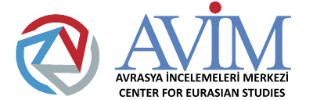Analyze the image and give a detailed response to the question:
What is the acronym displayed prominently in blue?

The acronym 'AVIM' is prominently displayed in blue, alongside the full name in smaller text below, indicating the organization's focus on Eurasian studies.